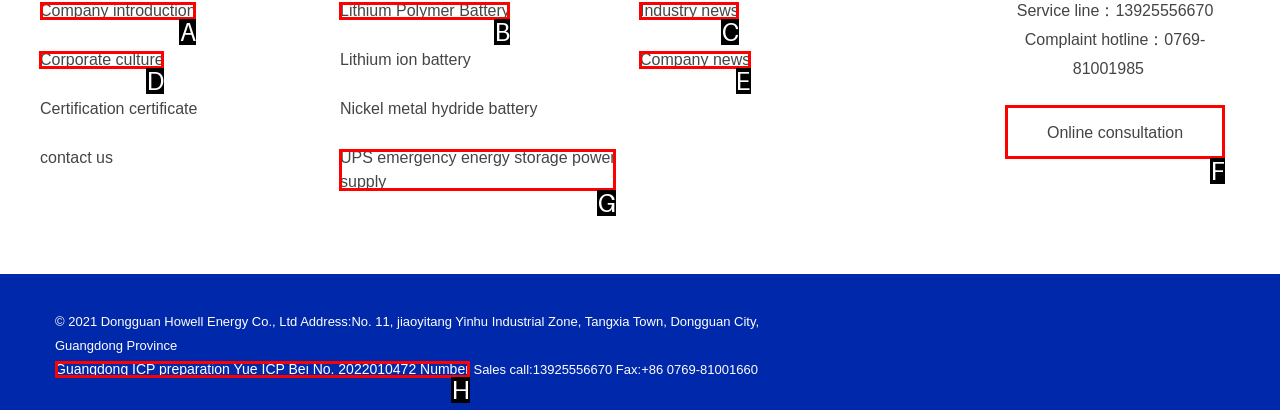Specify which HTML element I should click to complete this instruction: Learn about corporate culture Answer with the letter of the relevant option.

D